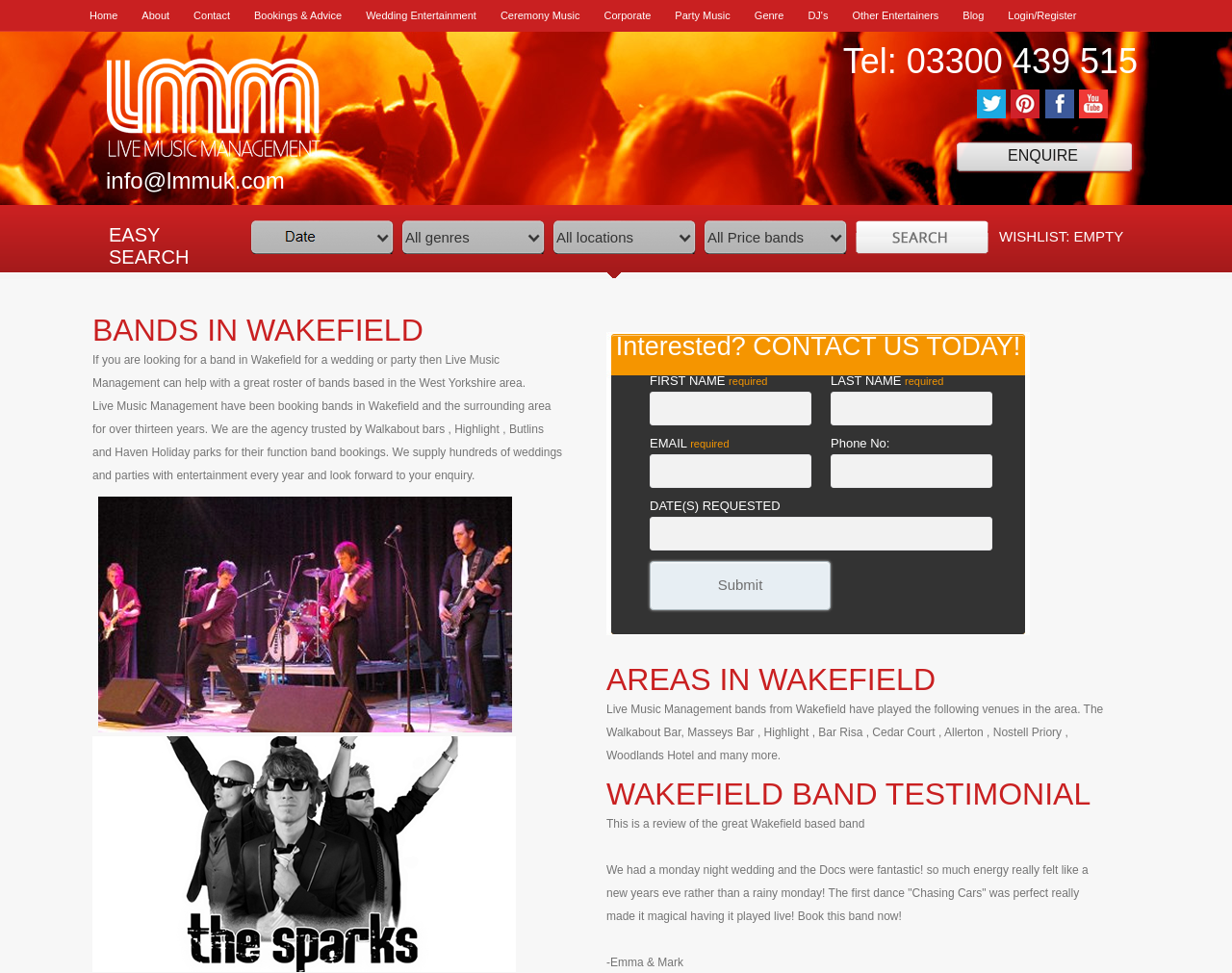Predict the bounding box of the UI element based on this description: "Tel: 03300 439 515".

[0.684, 0.043, 0.923, 0.083]